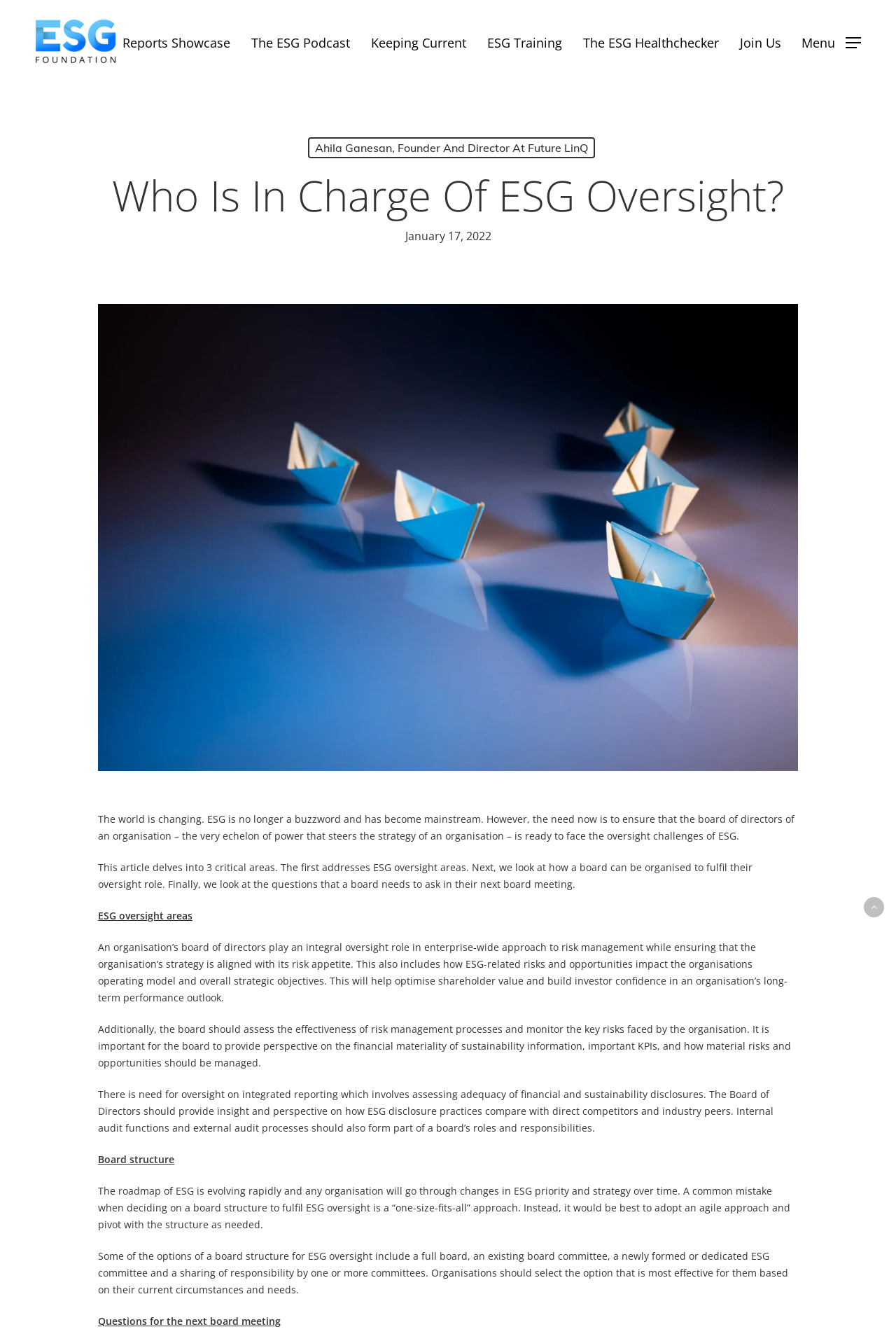Describe all the visual and textual components of the webpage comprehensively.

The webpage is about ESG (Environmental, Social, and Governance) oversight and its importance in organizations. At the top, there is a logo and a navigation menu. Below the logo, there are five links: "Reports Showcase", "The ESG Podcast", "Keeping Current", "ESG Training", and "The ESG Healthchecker", followed by a "Join Us" link. 

On the left side, there is a profile link of Ahila Ganesan, Founder and Director at Future LinQ. The main content of the webpage is divided into sections. The first section has a heading "Who Is In Charge Of ESG Oversight?" and a subheading "January 17, 2022". 

The article discusses the importance of ESG oversight and how the board of directors should be prepared to face the challenges. It highlights three critical areas: ESG oversight areas, board organization, and questions for the next board meeting. 

There are several paragraphs of text explaining the role of the board of directors in ESG oversight, including risk management, financial materiality, and integrated reporting. The article also discusses the need for an agile approach to board structure and provides options for ESG oversight, such as a full board or a dedicated ESG committee.

On the right side, there are four social media links and a "Dashboard" link with options for "Company" and "Admin". At the bottom of the page, there is a copyright notice with the registration details of the ESG Foundation Community Interest Company Limited.